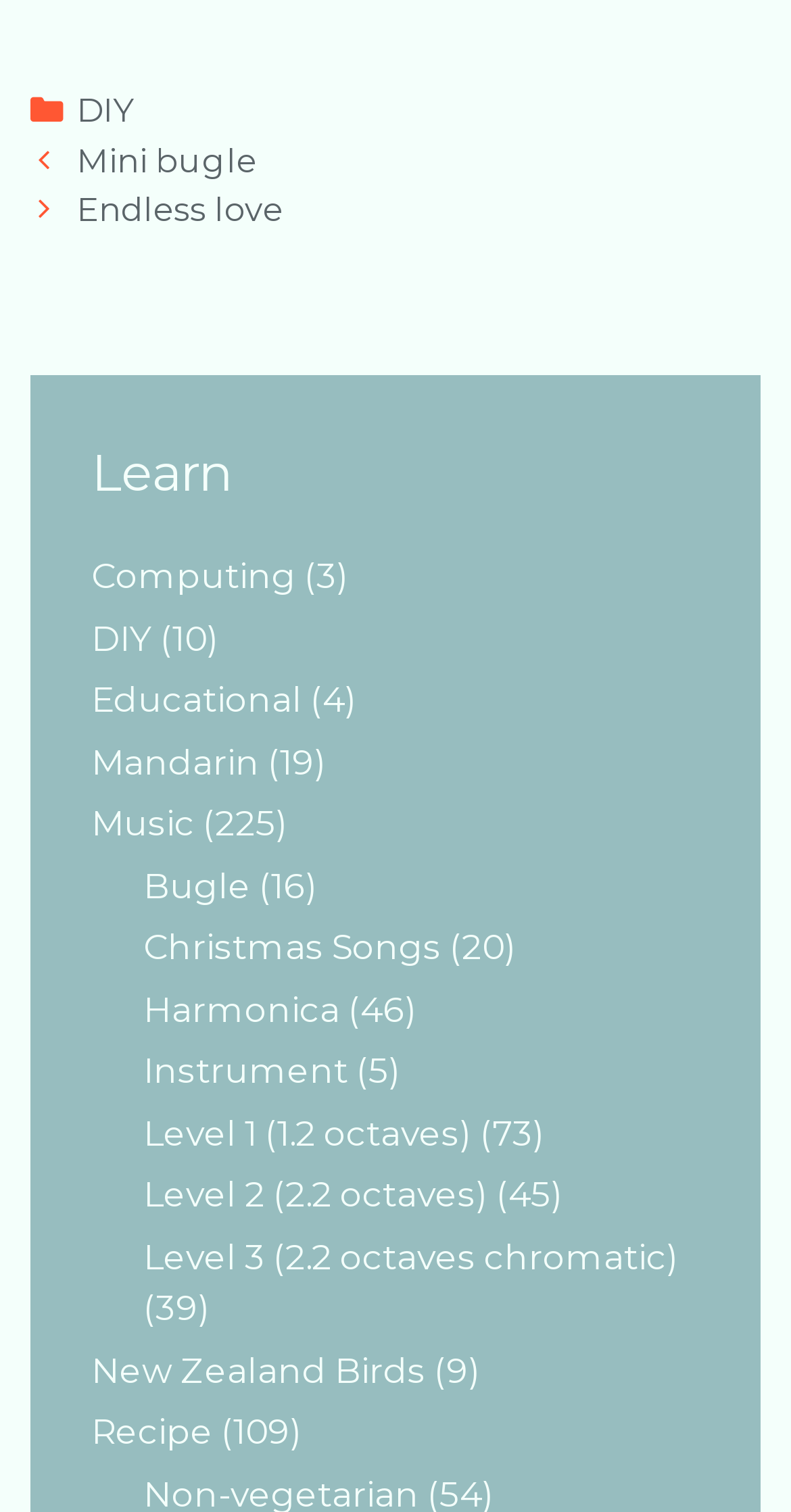What is the category with the most posts?
Using the screenshot, give a one-word or short phrase answer.

Music